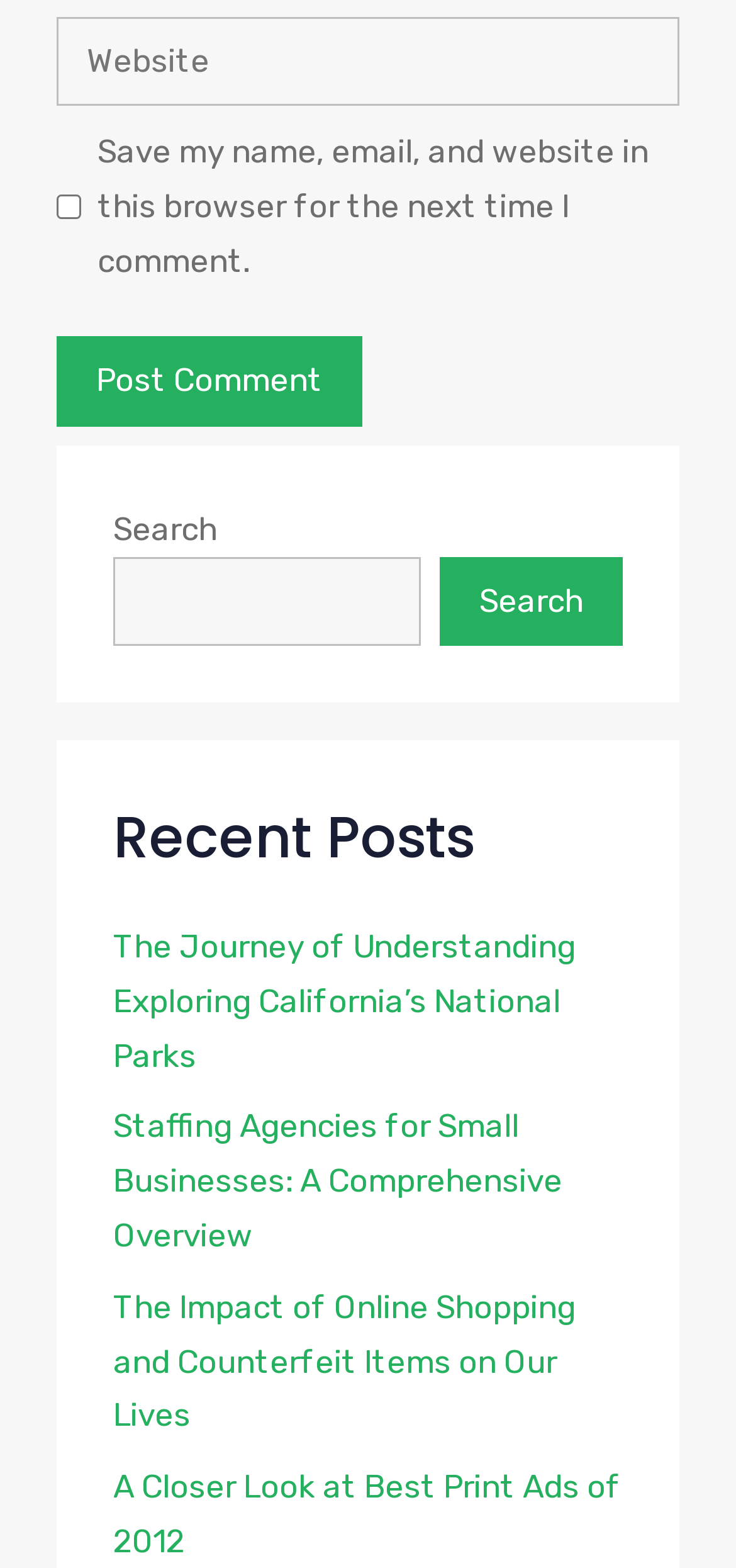How many recent posts are listed? Look at the image and give a one-word or short phrase answer.

4